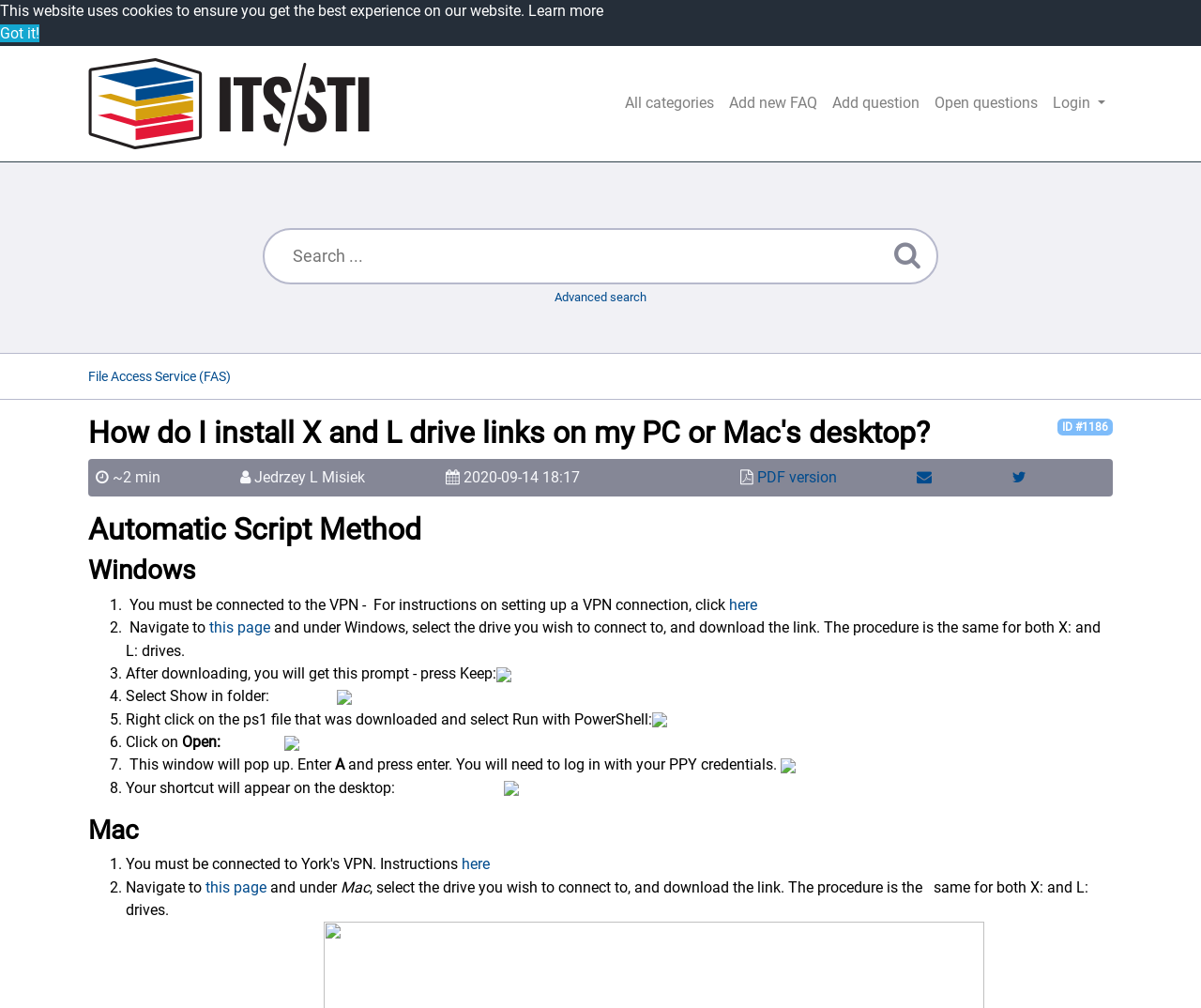Locate the bounding box coordinates of the element's region that should be clicked to carry out the following instruction: "Click the 'phpMyFAQ' link". The coordinates need to be four float numbers between 0 and 1, i.e., [left, top, right, bottom].

[0.073, 0.053, 0.308, 0.152]